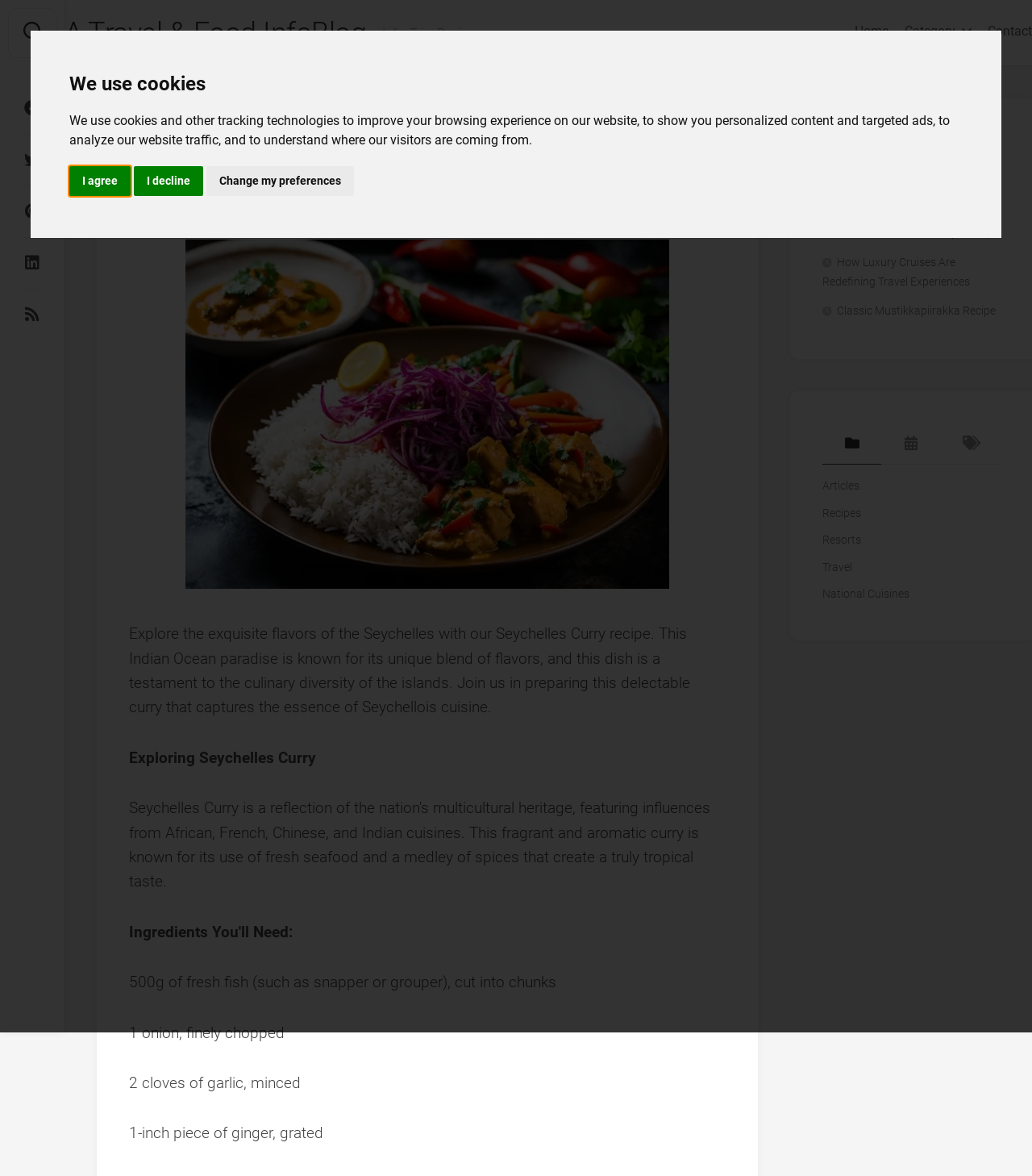Based on the image, provide a detailed and complete answer to the question: 
How many cloves of garlic are needed for the Seychelles Curry recipe?

The recipe specifies that 2 cloves of garlic, minced, are required for the Seychelles Curry. This information is provided in the ingredient list.